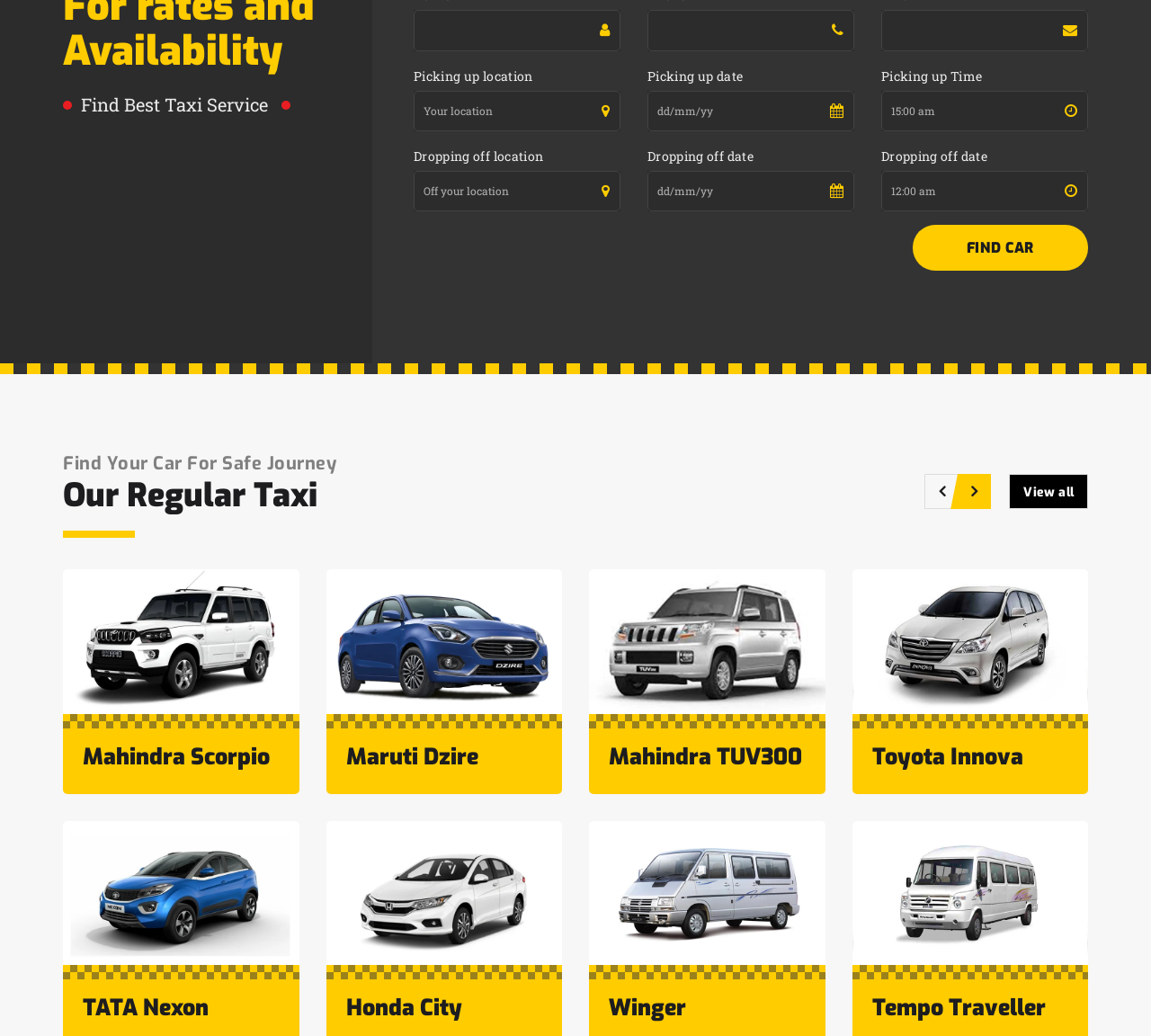Locate the bounding box coordinates of the element I should click to achieve the following instruction: "Click FIND CAR button".

[0.793, 0.217, 0.945, 0.262]